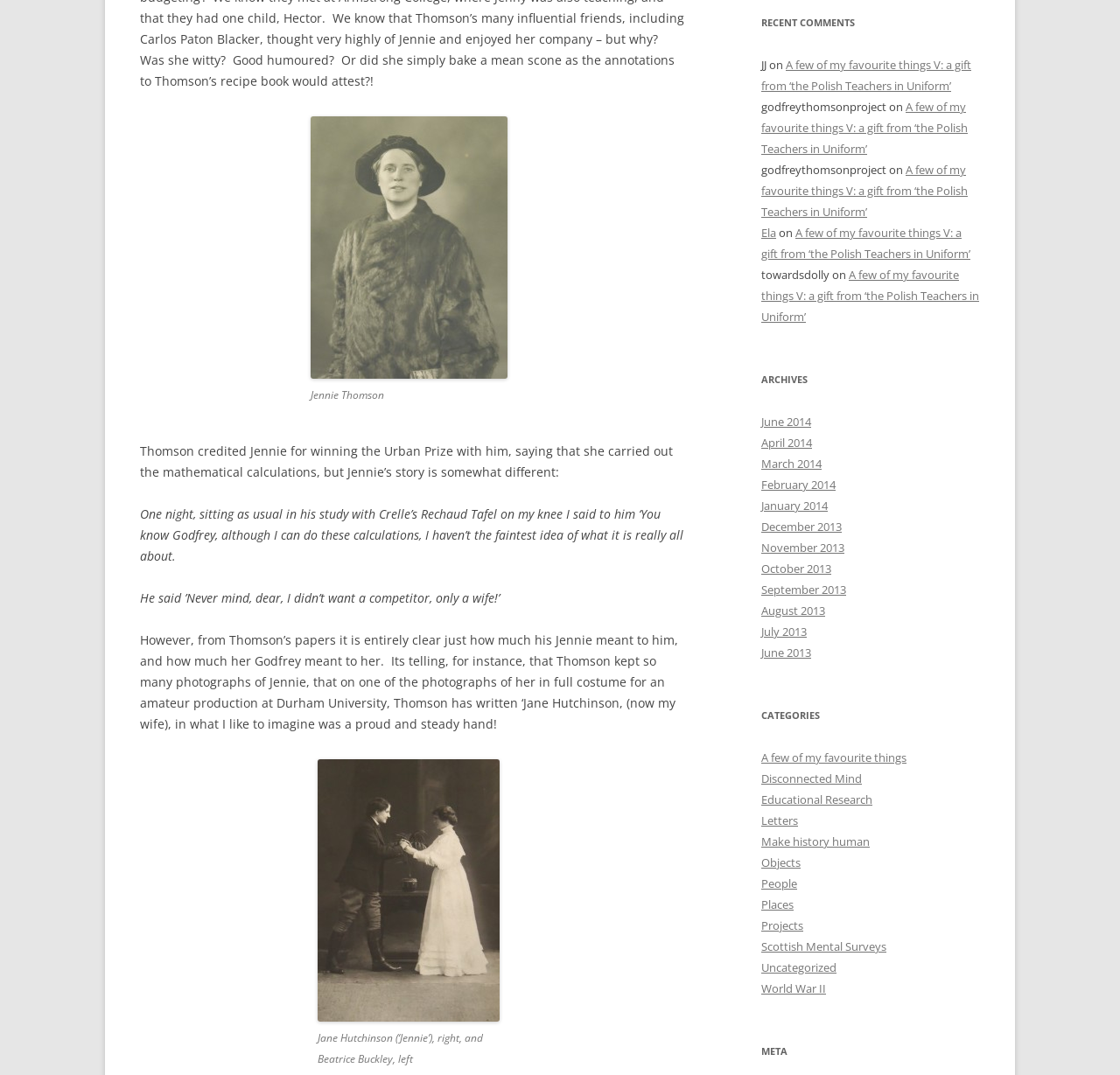Please find the bounding box coordinates (top-left x, top-left y, bottom-right x, bottom-right y) in the screenshot for the UI element described as follows: 08.30.2014

None